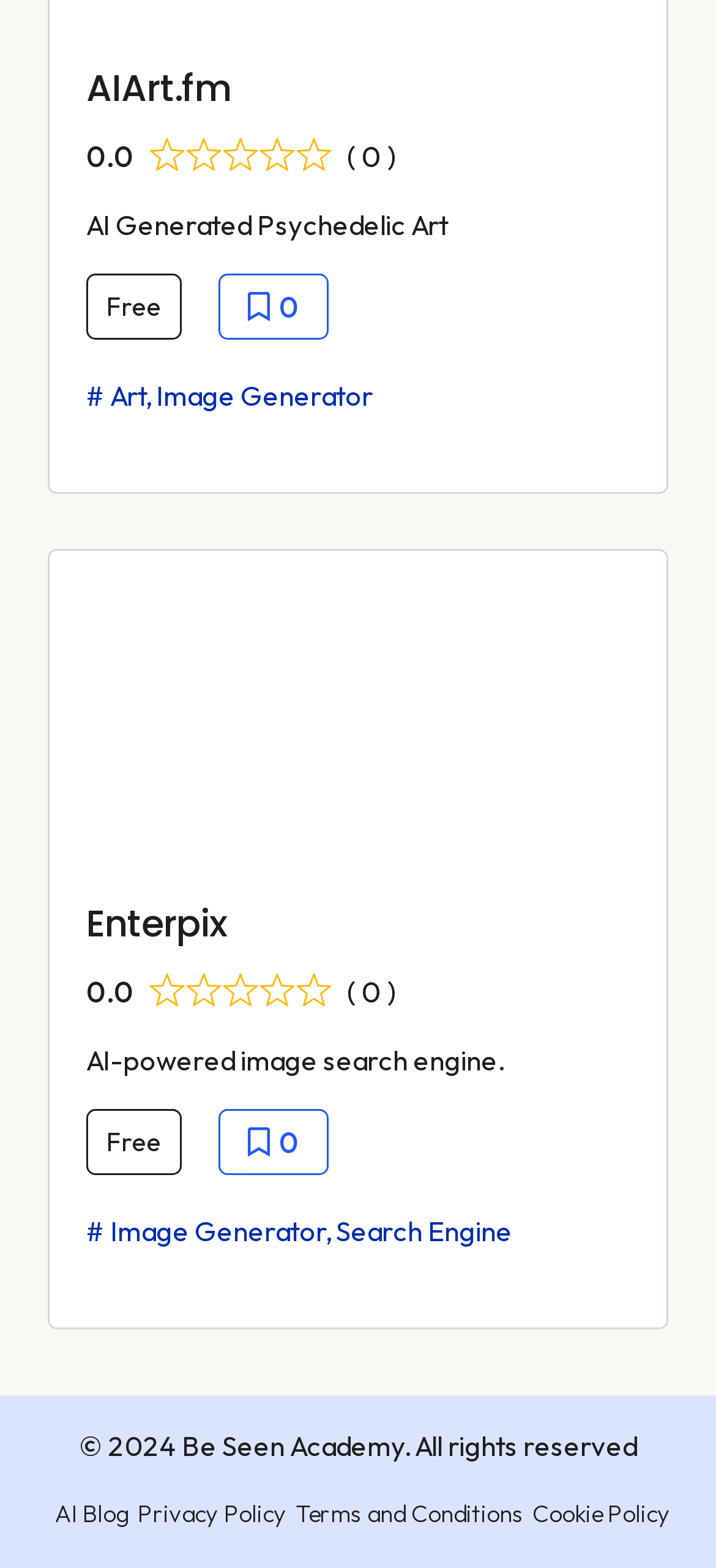Determine the bounding box coordinates (top-left x, top-left y, bottom-right x, bottom-right y) of the UI element described in the following text: Terms and Conditions

[0.413, 0.954, 0.731, 0.977]